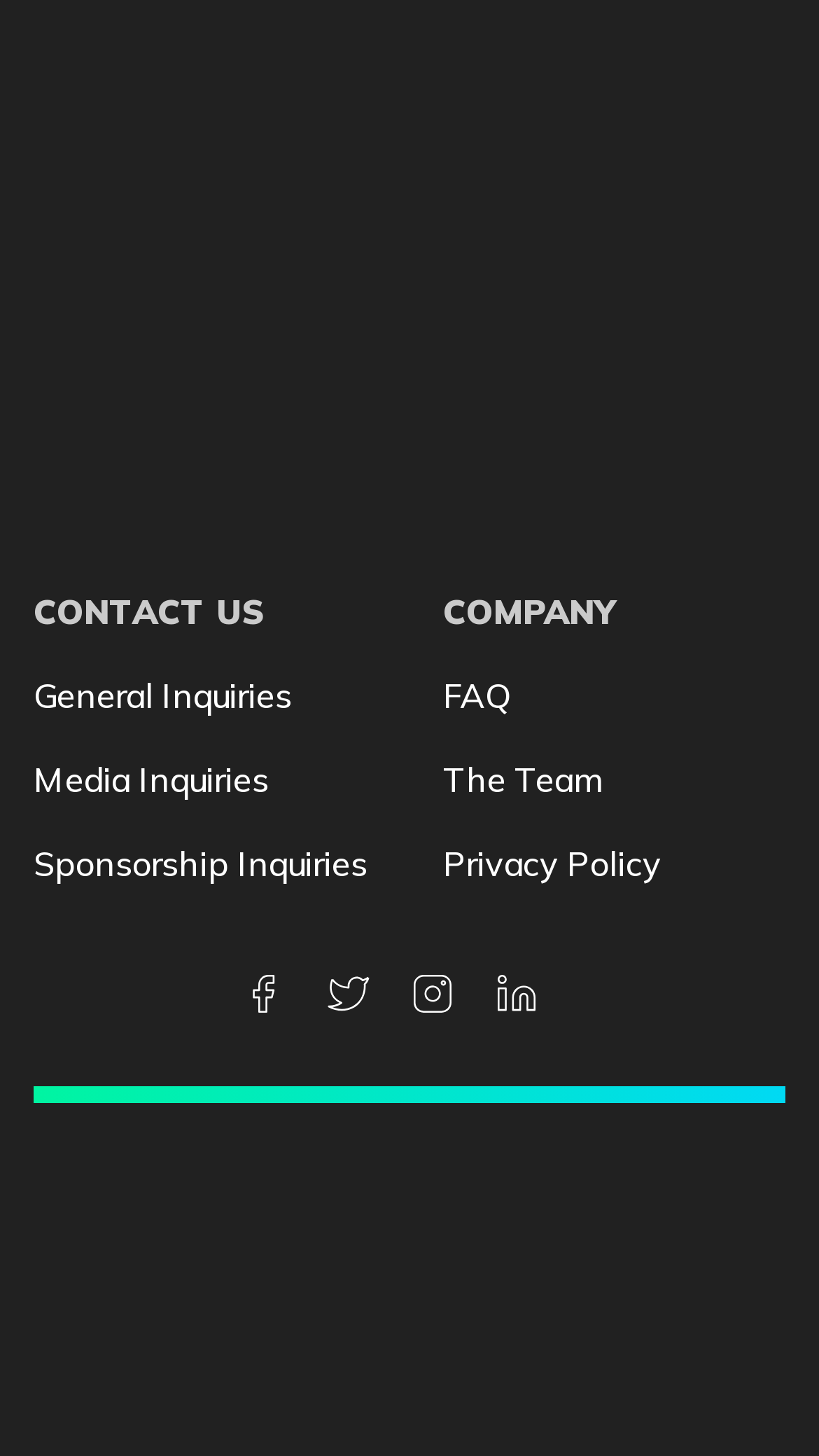Answer the question briefly using a single word or phrase: 
What is the company's contact information?

General Inquiries